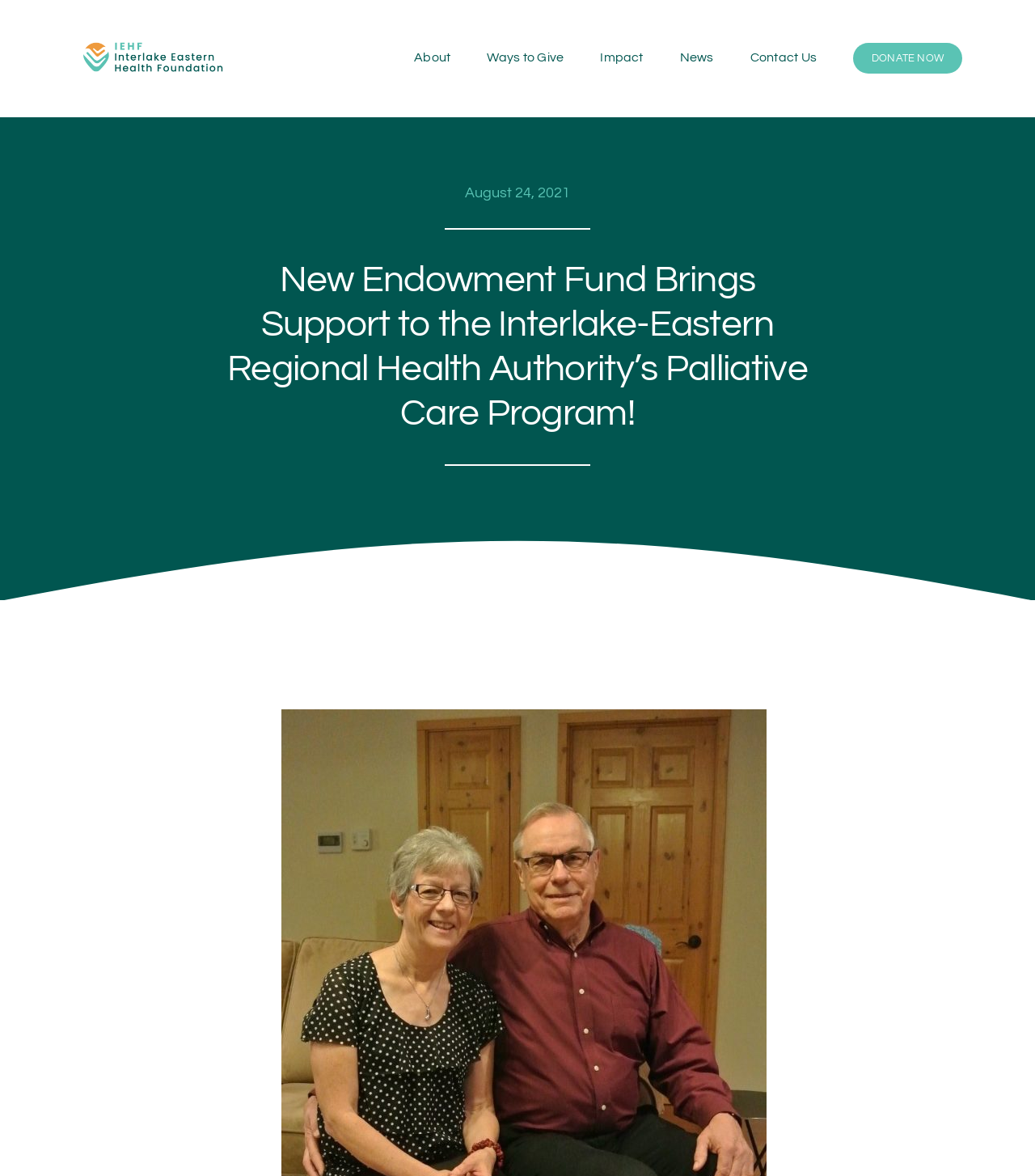Specify the bounding box coordinates of the area to click in order to execute this command: 'Click on the 'PRP Hair Treatment In Lucknow' link'. The coordinates should consist of four float numbers ranging from 0 to 1, and should be formatted as [left, top, right, bottom].

None